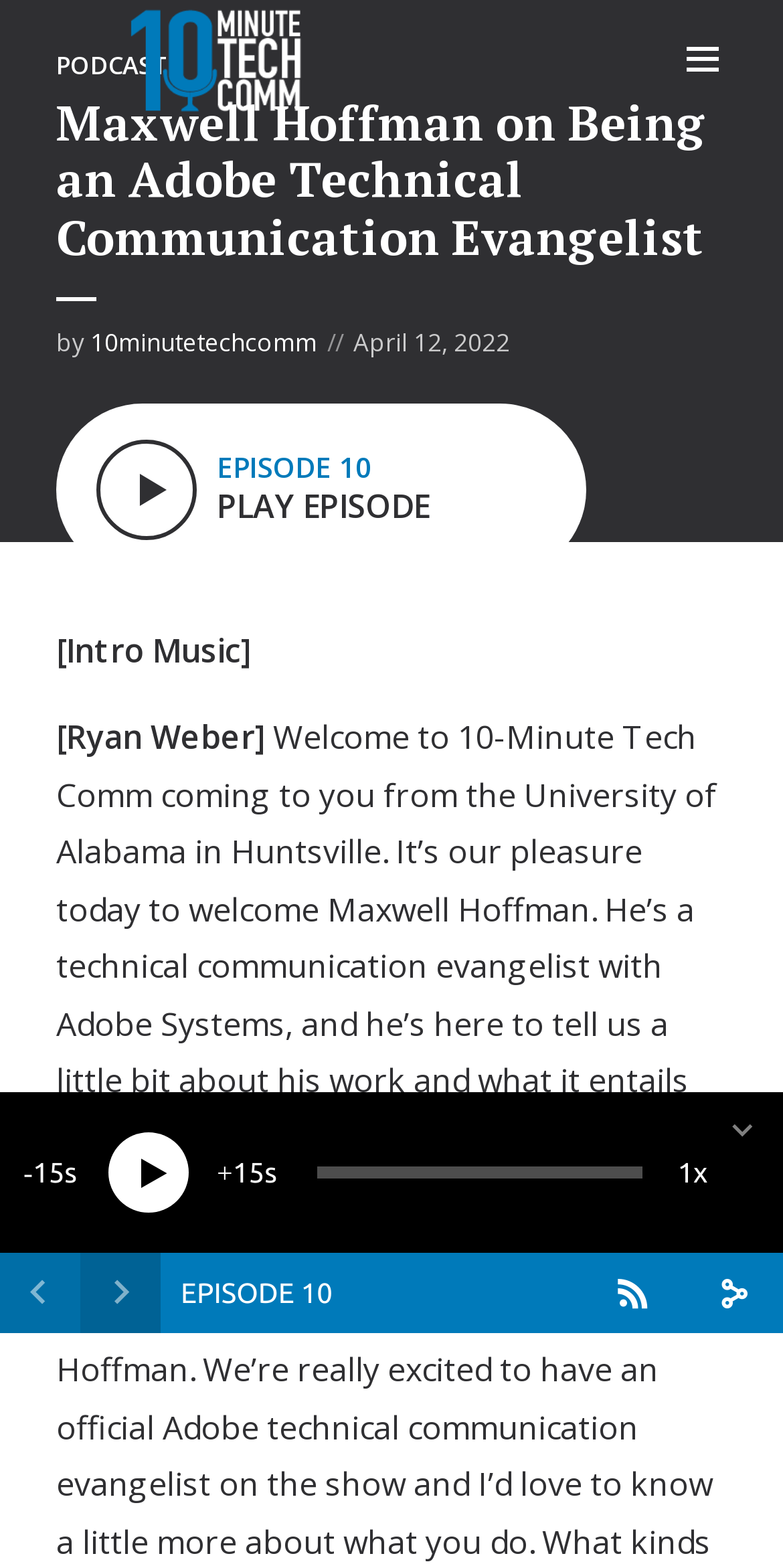Please find the bounding box coordinates of the element that must be clicked to perform the given instruction: "Subscribe to the podcast". The coordinates should be four float numbers from 0 to 1, i.e., [left, top, right, bottom].

[0.744, 0.793, 0.872, 0.857]